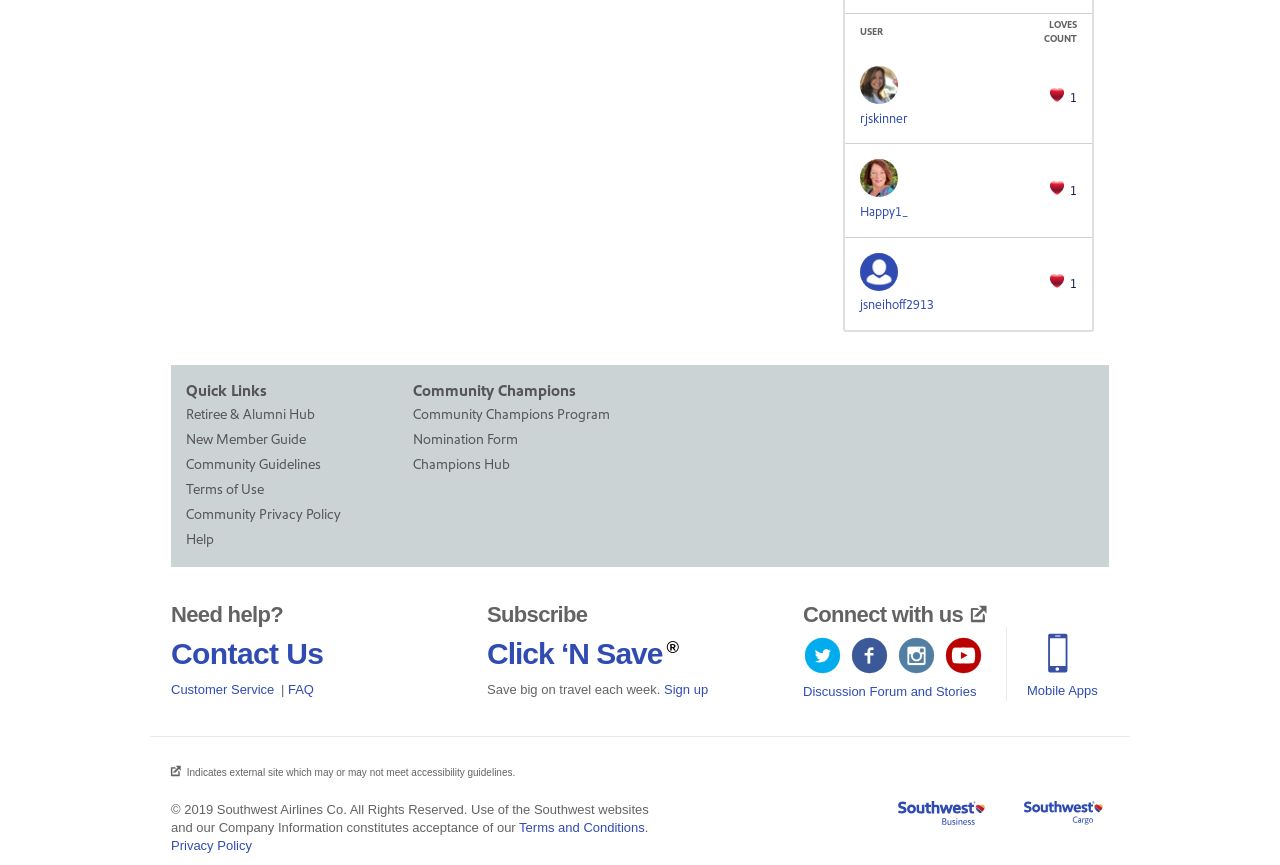How many kudos does each user have?
Examine the screenshot and reply with a single word or phrase.

1